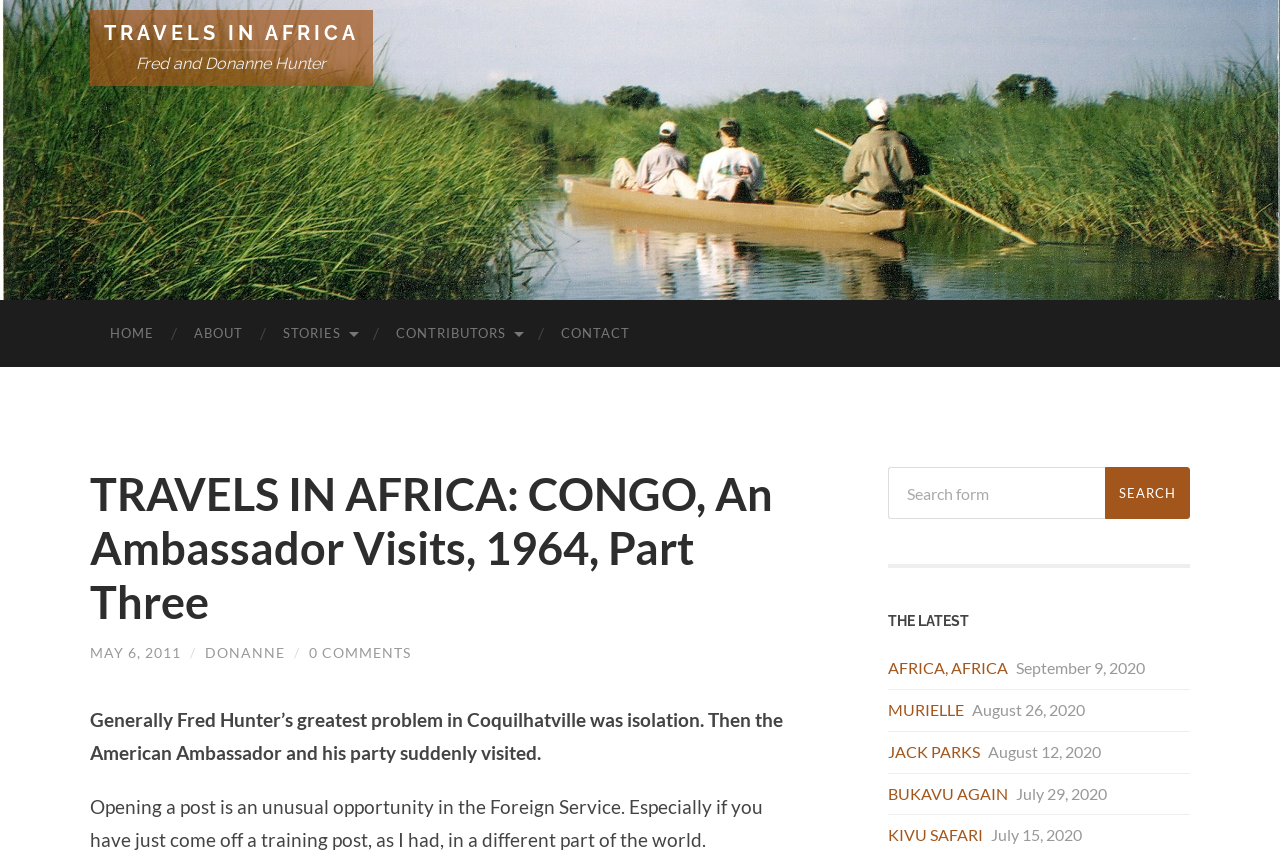Identify the bounding box coordinates of the clickable region required to complete the instruction: "go to home page". The coordinates should be given as four float numbers within the range of 0 and 1, i.e., [left, top, right, bottom].

[0.07, 0.35, 0.136, 0.428]